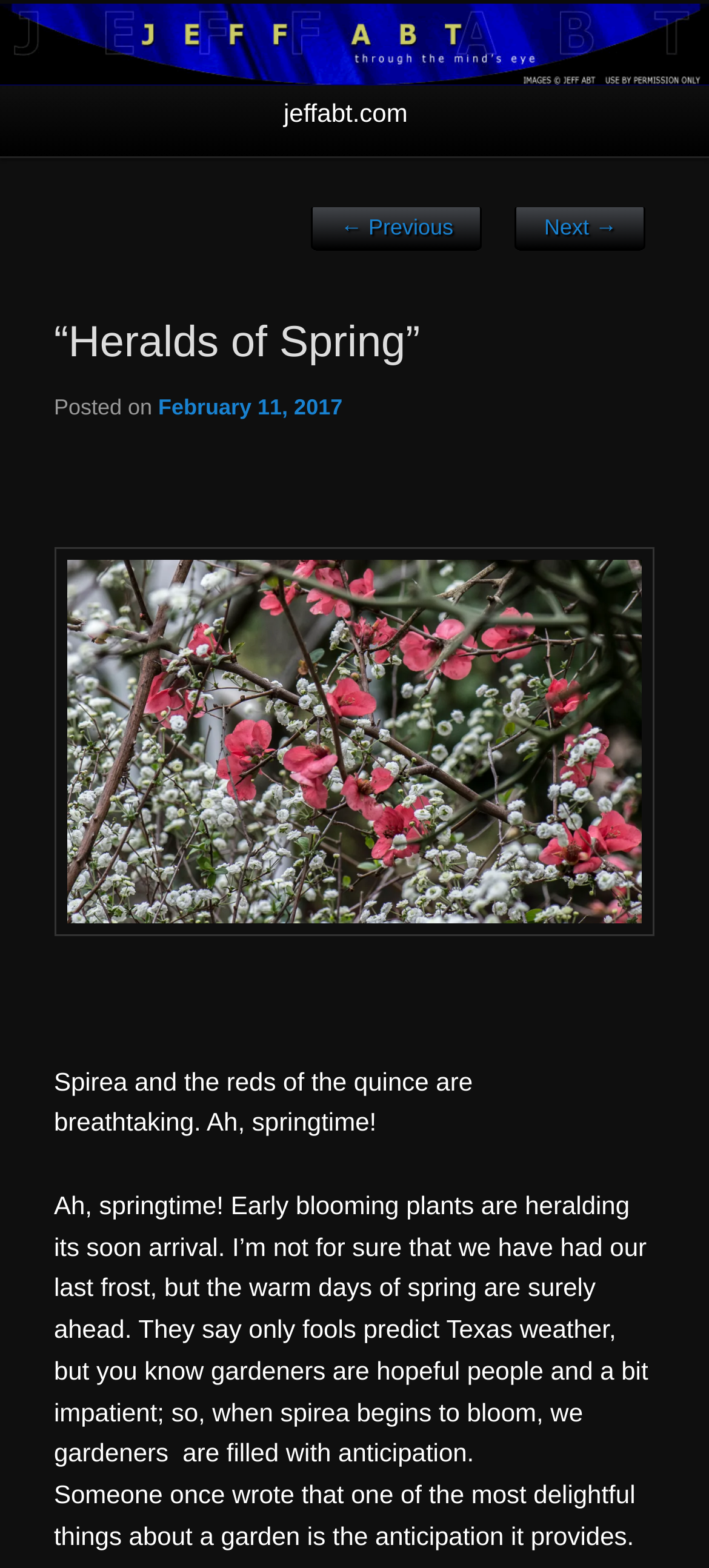Identify the bounding box coordinates for the UI element that matches this description: "February 11, 2017".

[0.223, 0.251, 0.483, 0.267]